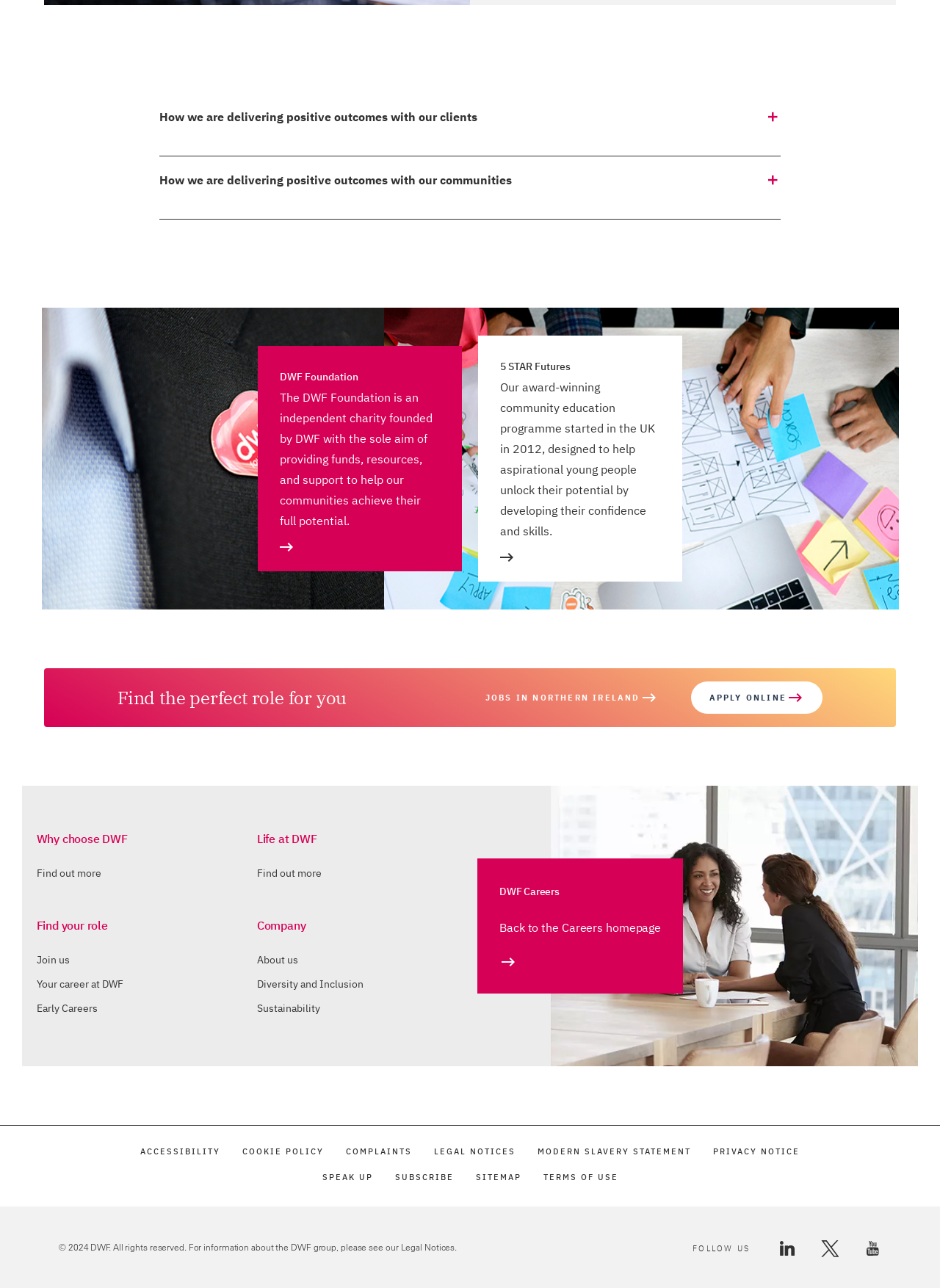Respond with a single word or phrase:
What is the name of the community education programme started by DWF in 2012?

5 STAR Futures